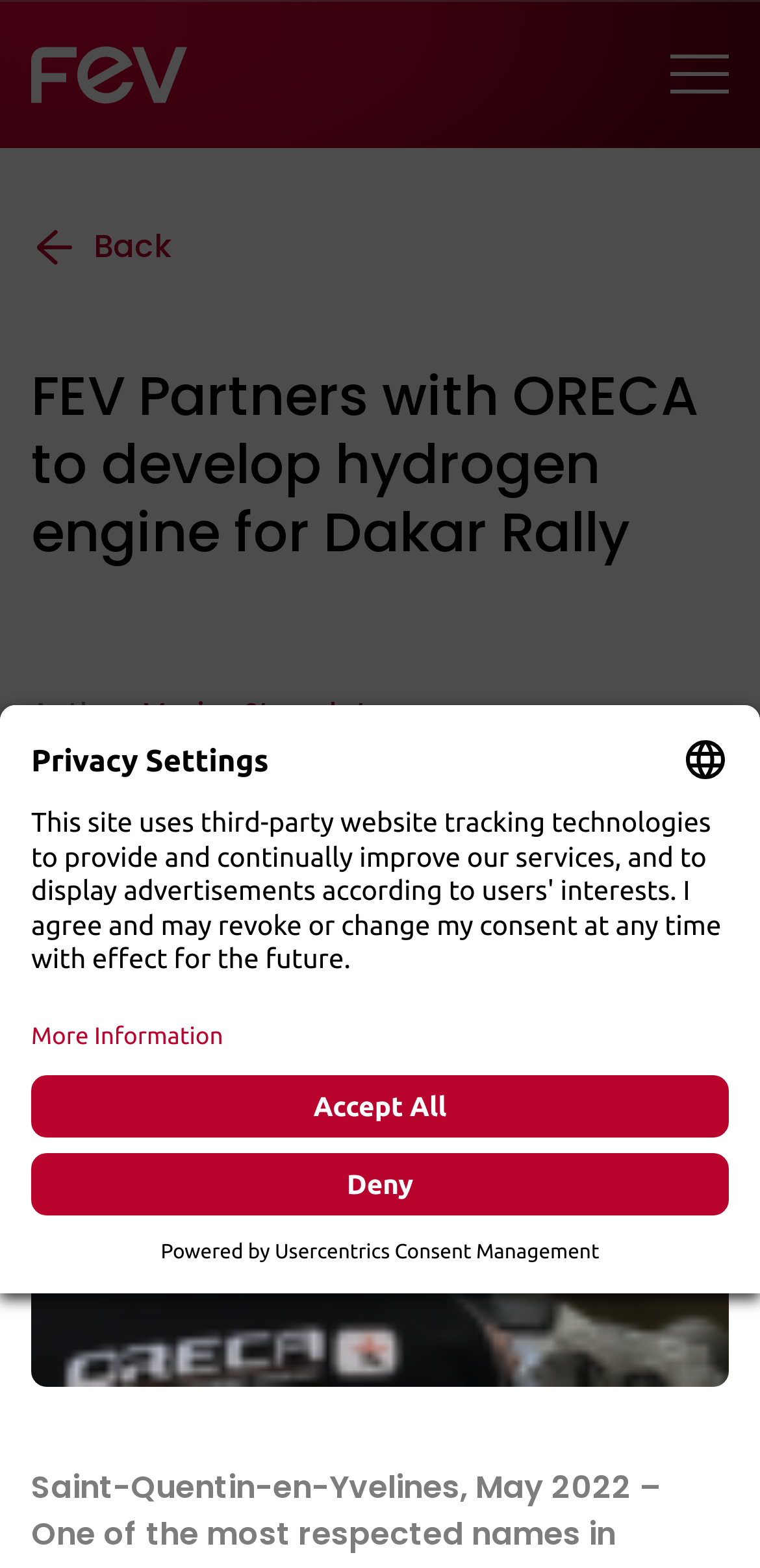Determine the bounding box coordinates of the clickable element to achieve the following action: 'Toggle menu'. Provide the coordinates as four float values between 0 and 1, formatted as [left, top, right, bottom].

[0.869, 0.023, 0.972, 0.073]